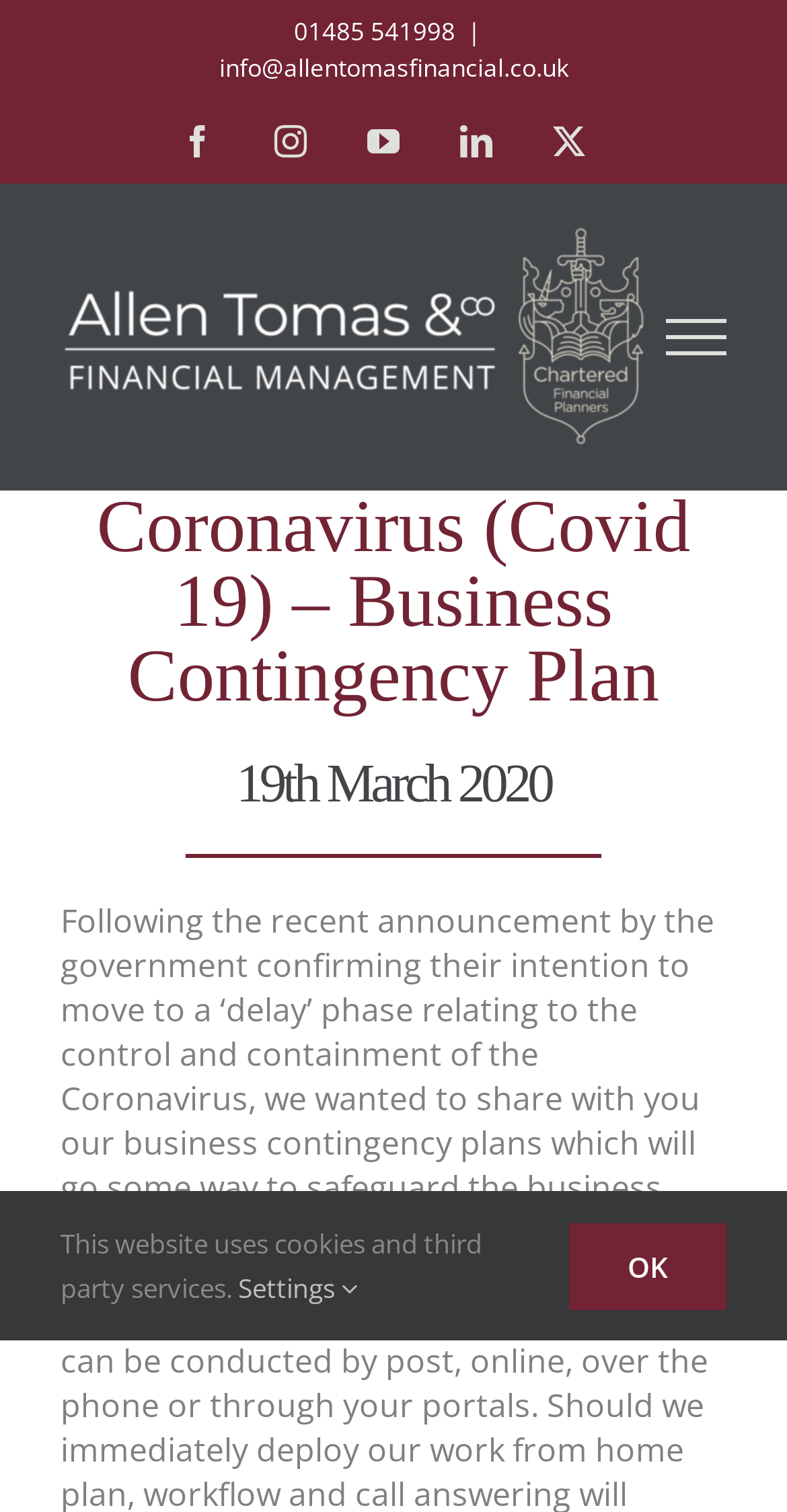Identify the bounding box for the described UI element. Provide the coordinates in (top-left x, top-left y, bottom-right x, bottom-right y) format with values ranging from 0 to 1: Go to Top

[0.695, 0.788, 0.808, 0.846]